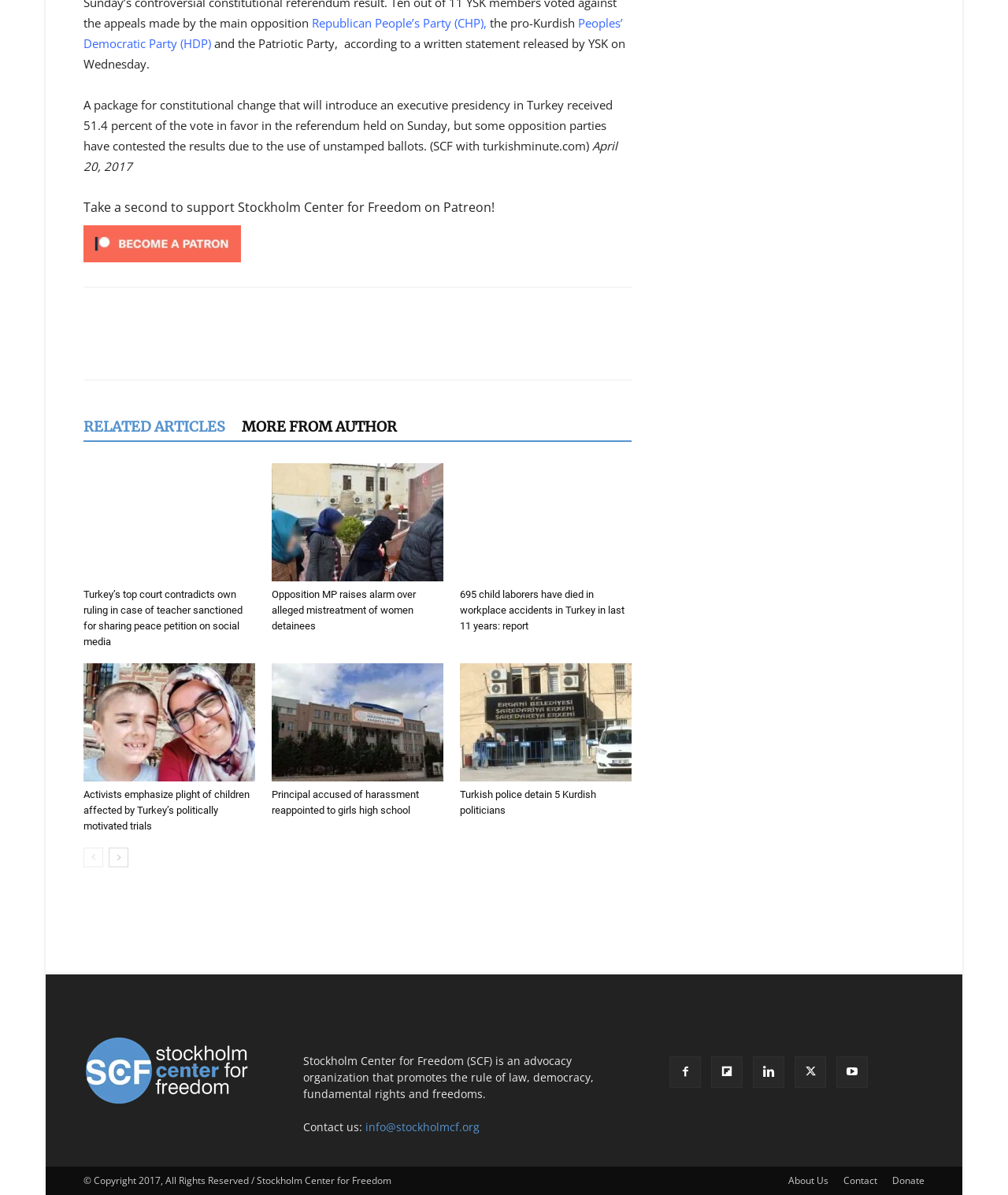Please locate the bounding box coordinates for the element that should be clicked to achieve the following instruction: "Click to become a patron at Patreon!". Ensure the coordinates are given as four float numbers between 0 and 1, i.e., [left, top, right, bottom].

[0.083, 0.189, 0.627, 0.22]